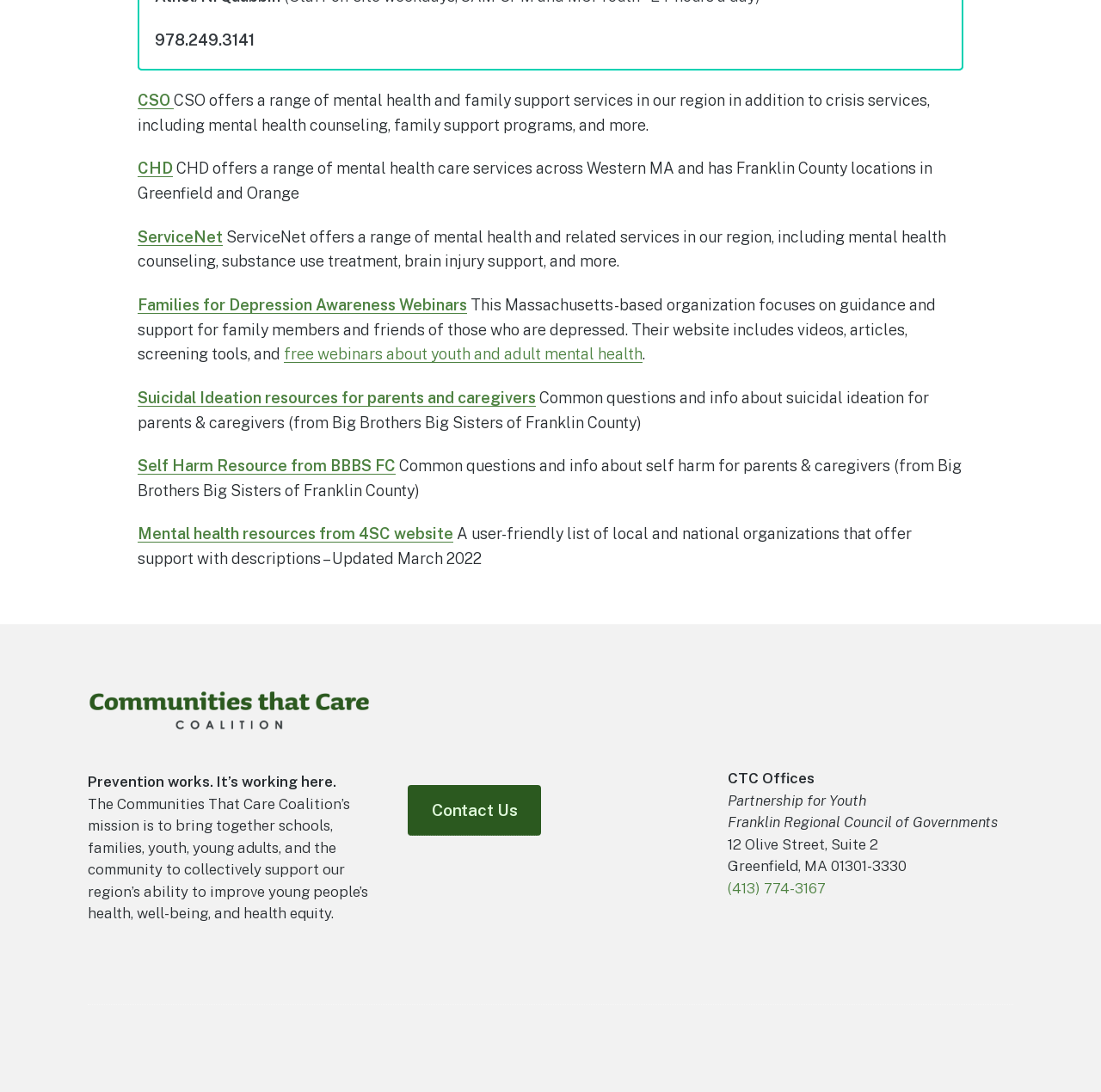Identify the bounding box coordinates for the UI element mentioned here: "Sun 'n Fun". Provide the coordinates as four float values between 0 and 1, i.e., [left, top, right, bottom].

None